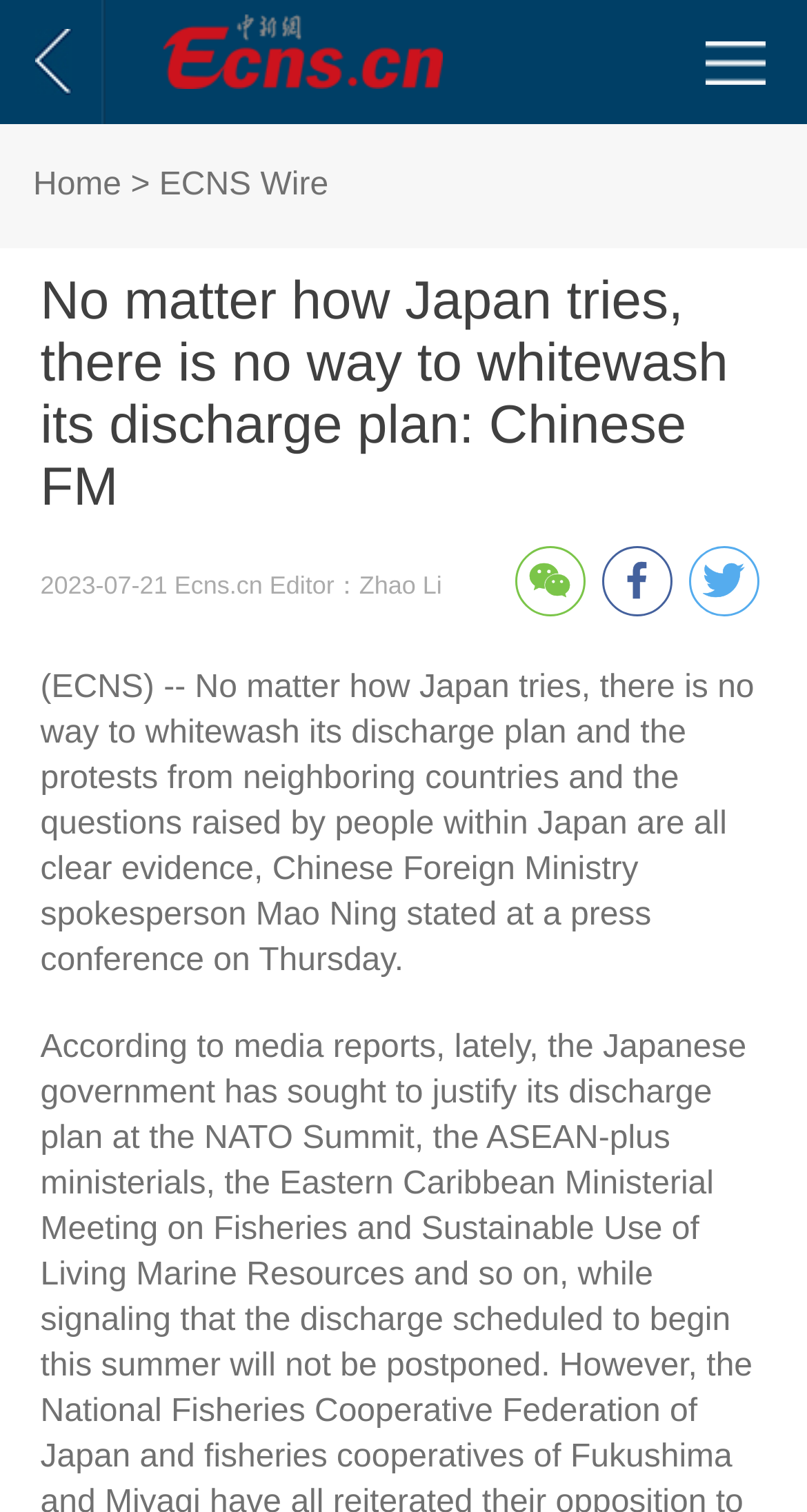Find the bounding box coordinates for the UI element that matches this description: "微信扫一扫：分享微信里点“发现”，扫一下二维码便可将本文分享至朋友圈。".

[0.637, 0.361, 0.724, 0.408]